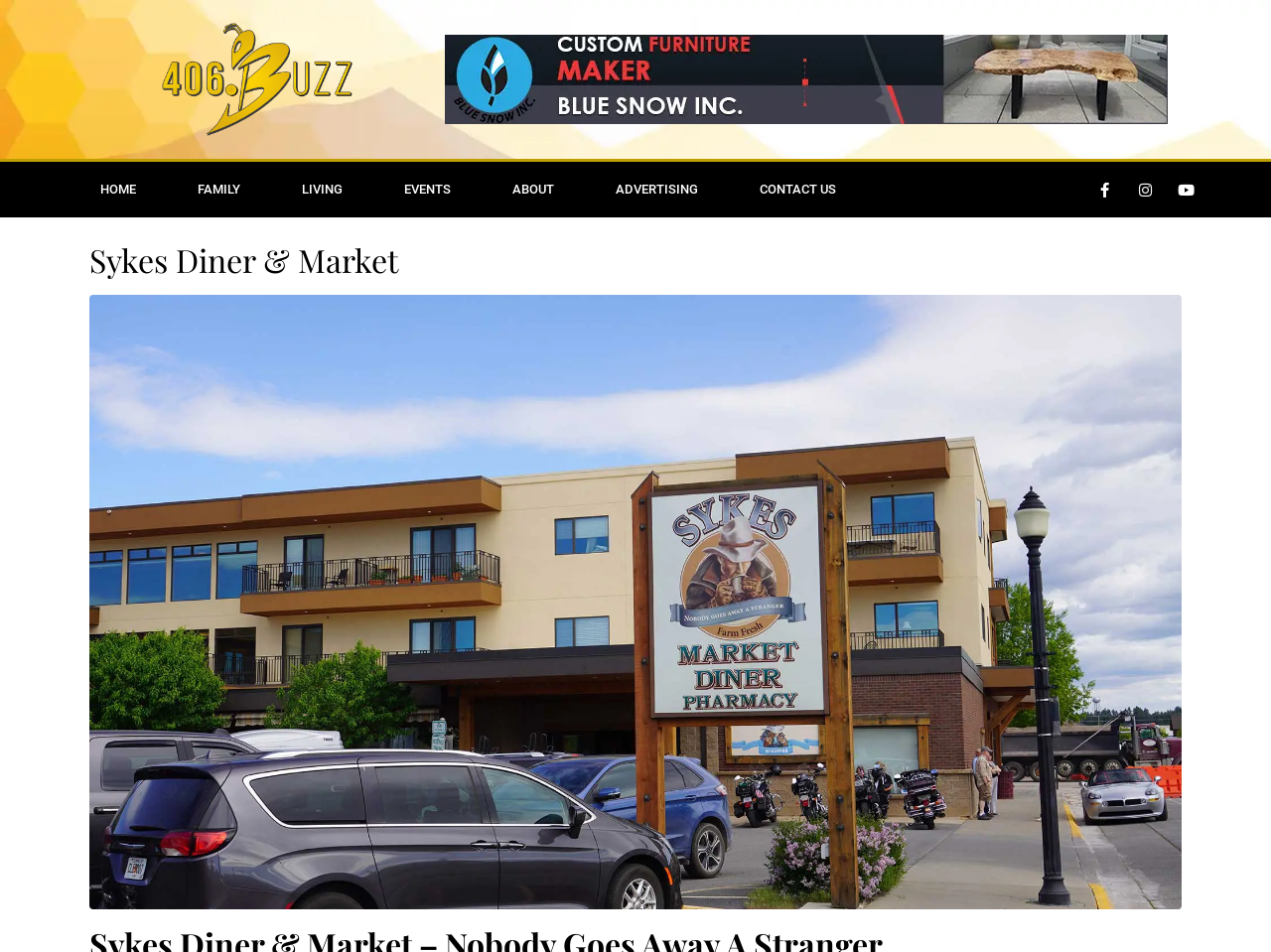Provide the bounding box coordinates of the section that needs to be clicked to accomplish the following instruction: "visit HOME page."

[0.055, 0.17, 0.131, 0.228]